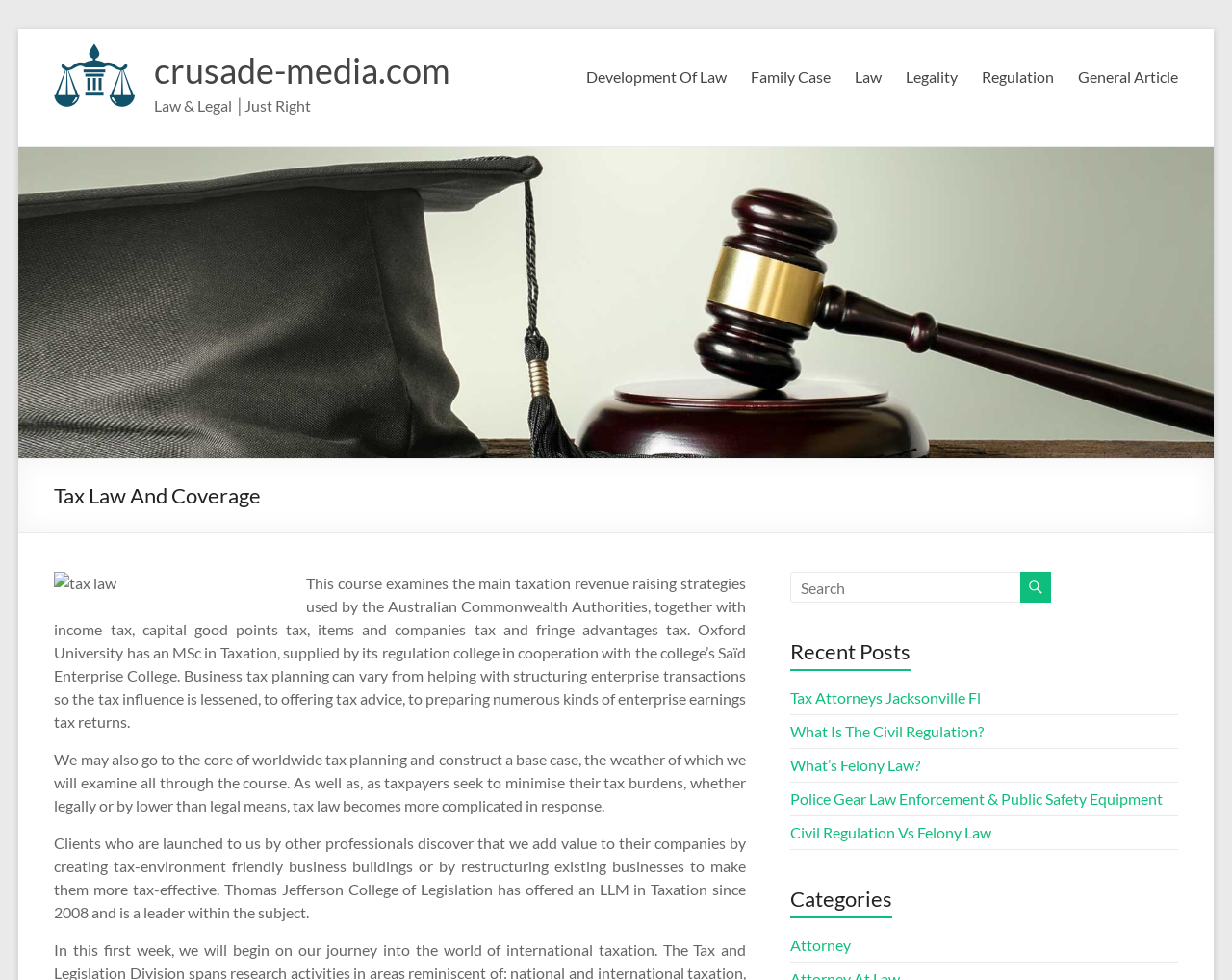Please identify the coordinates of the bounding box for the clickable region that will accomplish this instruction: "click on the 'Tax Attorneys Jacksonville Fl' link".

[0.641, 0.703, 0.796, 0.721]